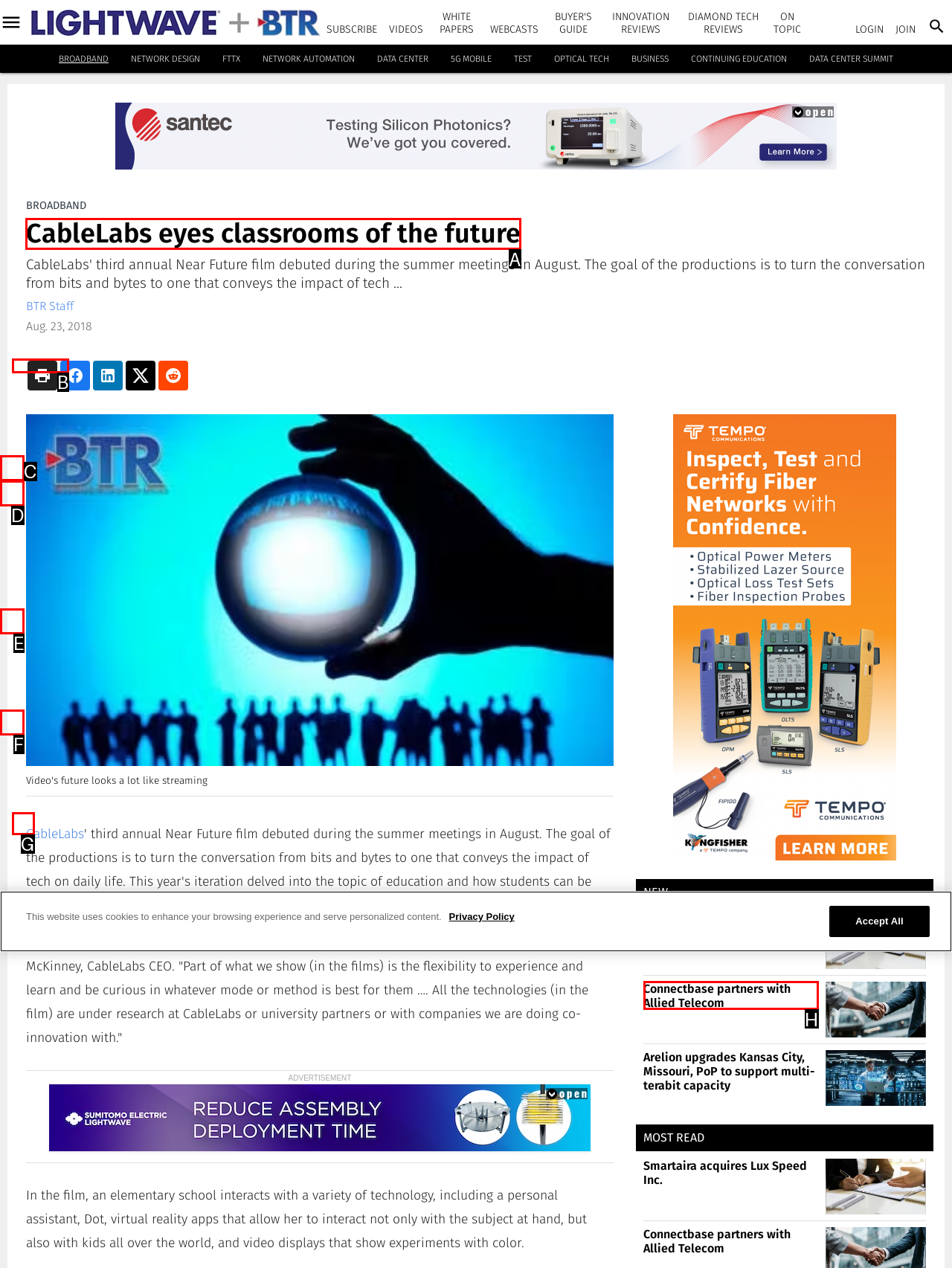Determine which UI element you should click to perform the task: Read the article 'CableLabs eyes classrooms of the future'
Provide the letter of the correct option from the given choices directly.

A